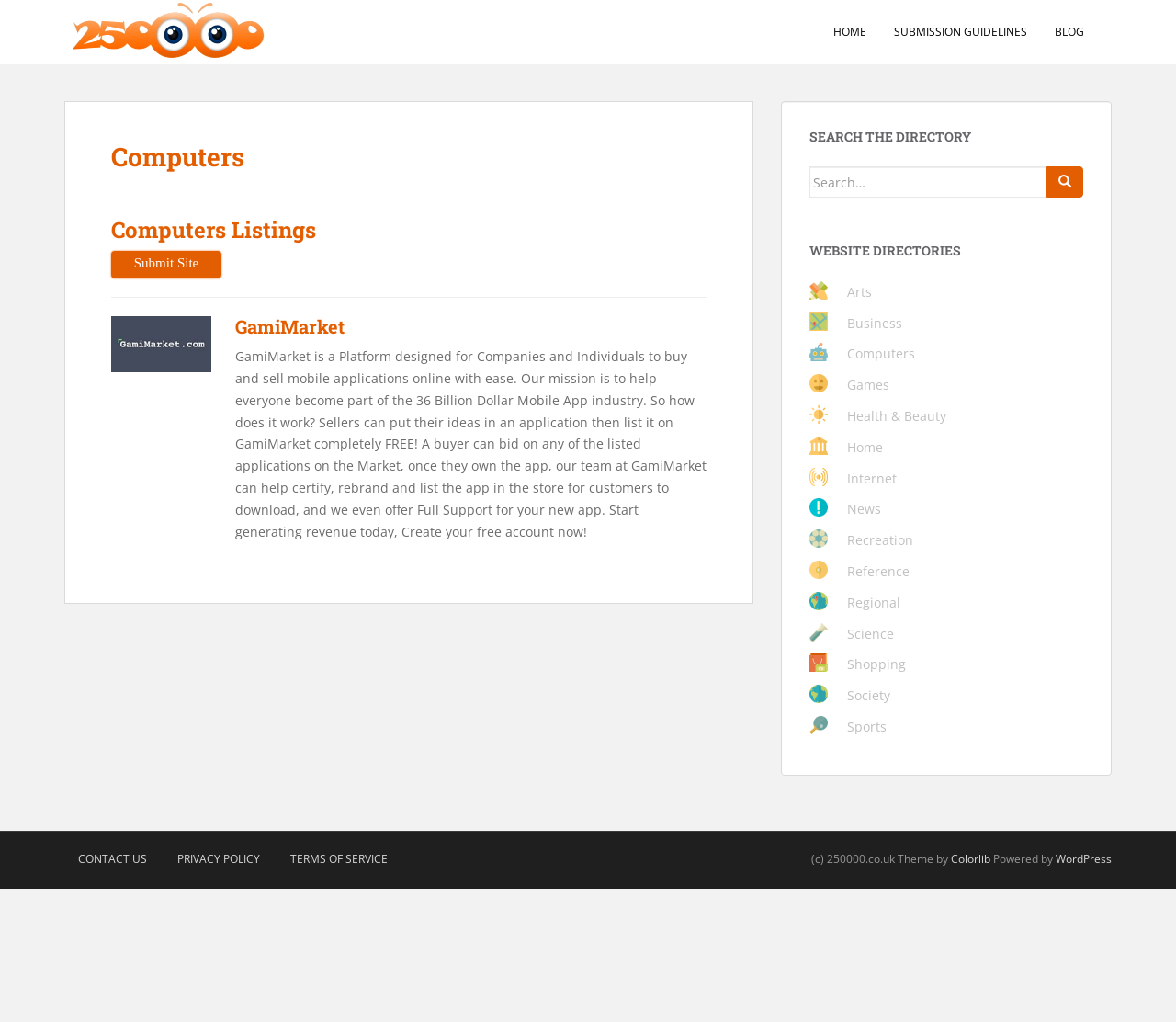What is the name of the logo displayed on the webpage?
Refer to the image and offer an in-depth and detailed answer to the question.

The webpage displays a logo with the text 'GamiMarket' next to it, which is referred to as the 'GamiMarket Logo'.